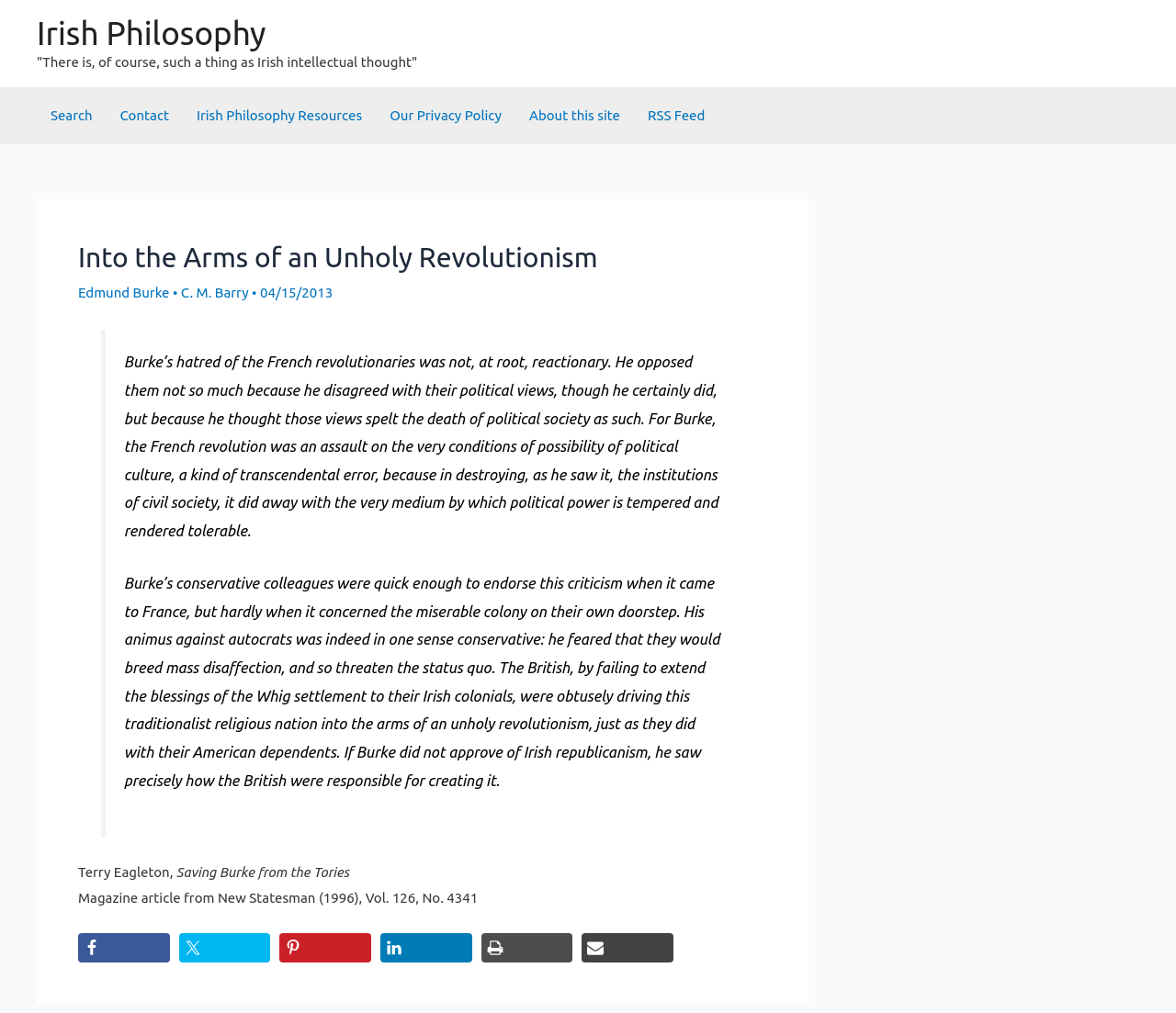Show the bounding box coordinates of the region that should be clicked to follow the instruction: "Read the article by Terry Eagleton."

[0.066, 0.853, 0.297, 0.869]